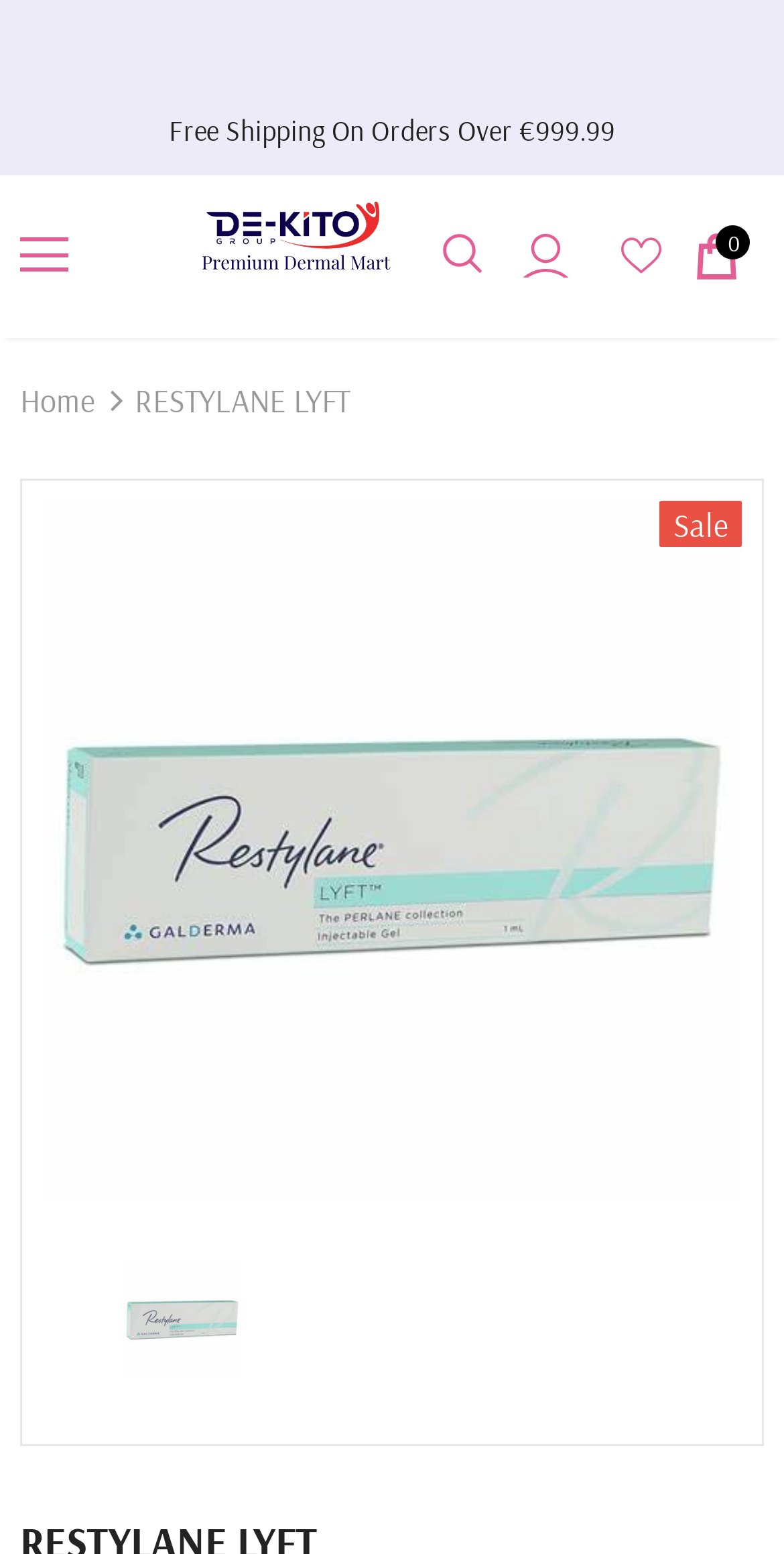Using the provided element description, identify the bounding box coordinates as (top-left x, top-left y, bottom-right x, bottom-right y). Ensure all values are between 0 and 1. Description: Home

[0.026, 0.239, 0.121, 0.275]